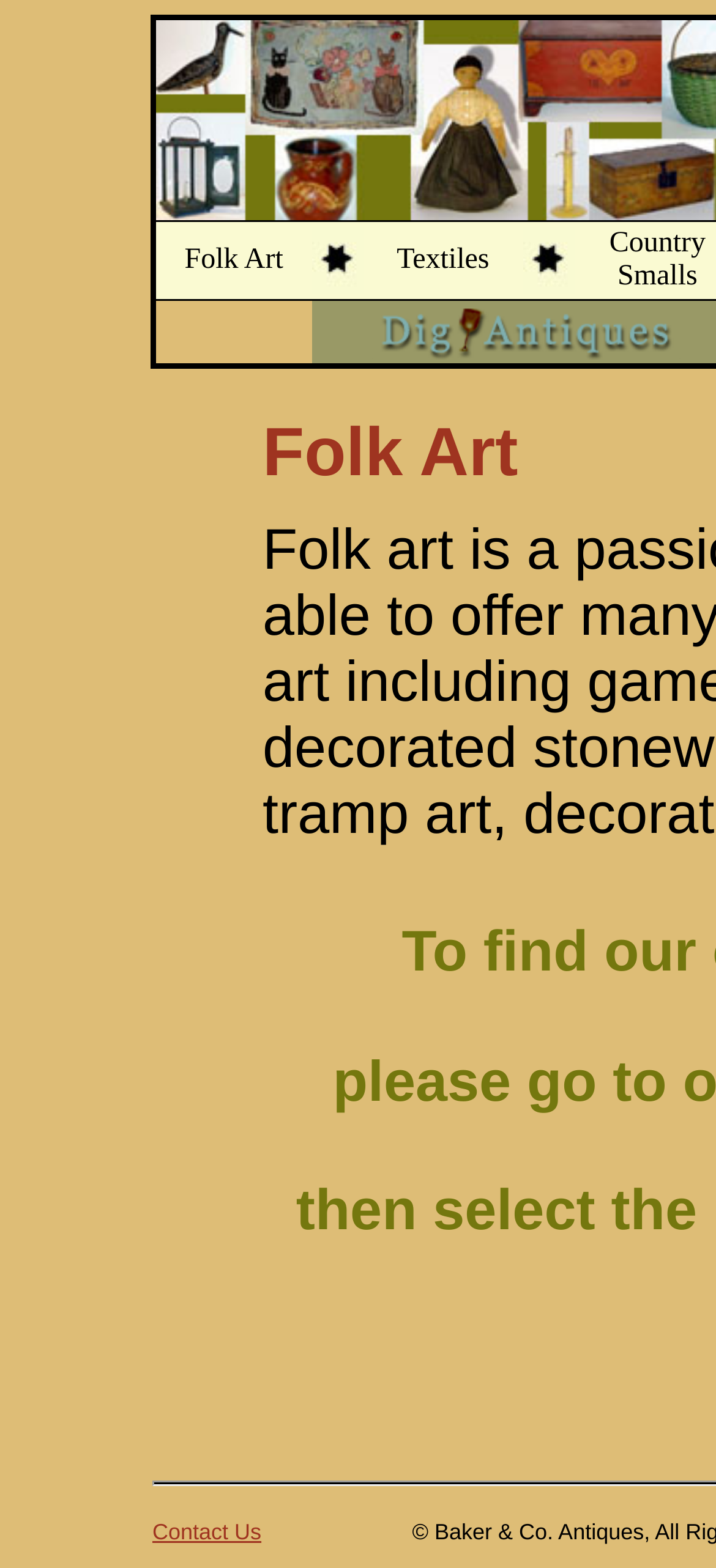Offer a meticulous caption that includes all visible features of the webpage.

The webpage is an online marketplace for antique folk art, featuring various categories of items for sale. At the top, there is a grid of three cells, each containing a link and an image. The first cell has a link to "Folk Art" and an image, positioned on the left side of the page. The second cell has an image, and the third cell has a link to "Textiles" and an image, positioned on the right side of the page.

Below the top grid, there is another grid cell containing a link to "Country Smalls" and an image, positioned on the right side of the page. Next to it, there is a larger grid cell that spans almost the entire width of the page, containing a link and an image. The image is positioned on the left side of the cell, and the link is positioned on the right side.

At the bottom of the page, there is a section with a link to "Contact Us", positioned on the left side of the page. The overall layout of the webpage is organized, with clear categorization of items and easy navigation to different sections.